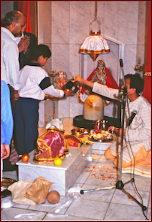Provide a comprehensive description of the image.

This image captures a poignant moment during a religious ceremony, set within a serene temple environment. In the foreground, a young boy, dressed in a white long-sleeve shirt and blue pants, is in the act of offering a pot of water or milk to a statue or idol, a common ritual in many religious traditions to signify respect and devotion. The boy is assisted by a man beside him, who appears to guide him through the process, emphasizing the importance of intergenerational participation in spiritual practices.

Behind them, an adult male, perhaps a priest or family member, can be seen playing an instrumental role in the ceremony, likely chanting or leading prayers. He is adorned in traditional attire and is situated next to a microphone, suggesting that he is facilitating the rites for a gathered assembly.

The temple's interior is decorated with bright textiles and a lovely golden lamp, contributing to the sacred atmosphere of the setting. Offerings like fruits and decorated plates are visible on the altar, underlining the festive and respectful nature of the occasion.

The image encapsulates the themes of tradition, family, and spirituality, showcasing how such religious rituals serve to strengthen community bonds and cultural continuity across generations.